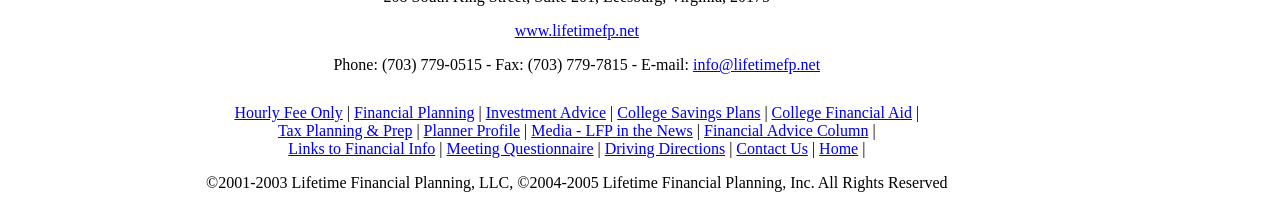What is the purpose of the 'Hourly Fee Only' link?
Ensure your answer is thorough and detailed.

The 'Hourly Fee Only' link is one of the services offered by the financial planning company, which can be inferred from its position among other links related to financial planning, such as 'Financial Planning', 'Investment Advice', and 'College Savings Plans'.